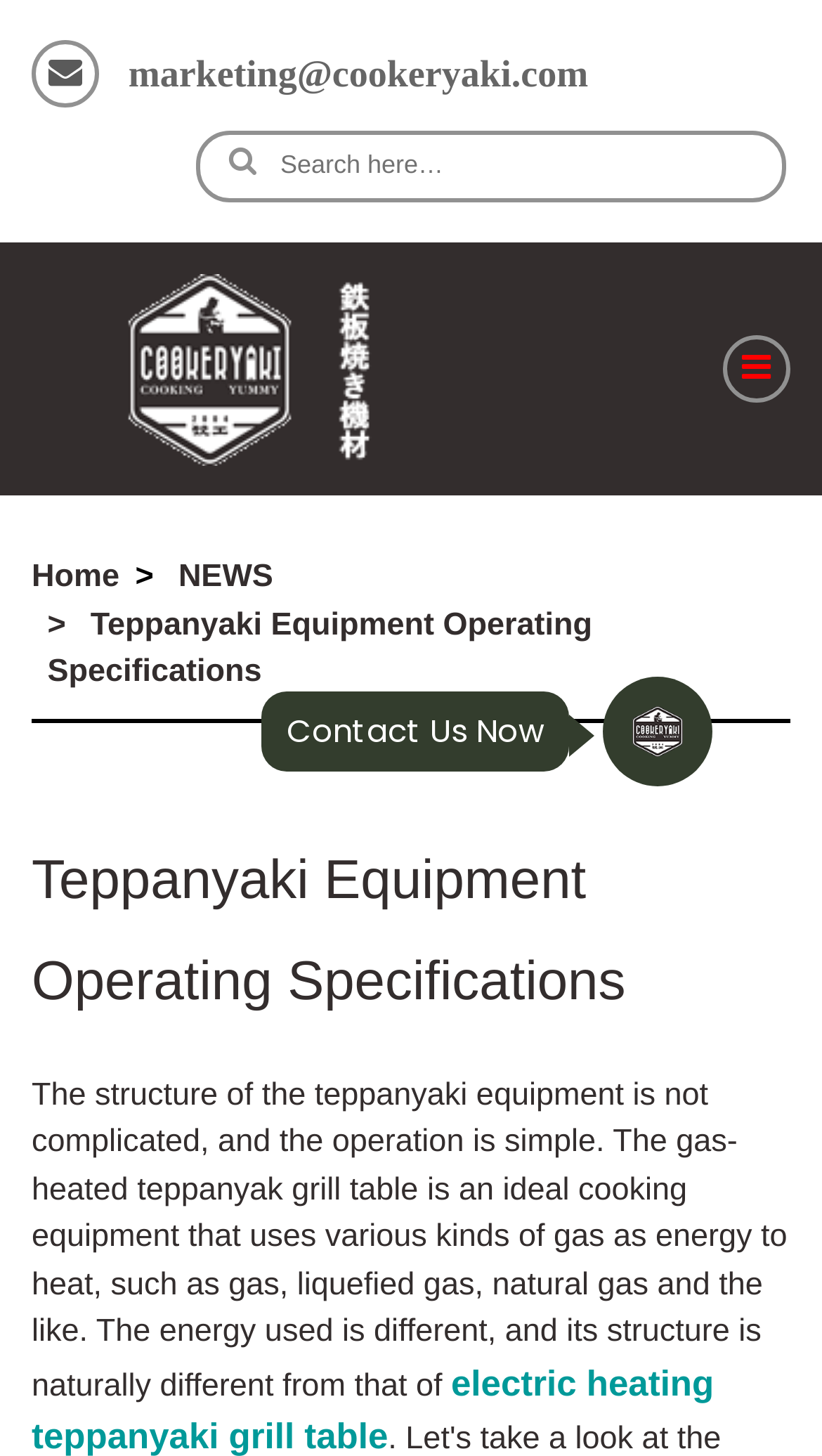Kindly determine the bounding box coordinates for the area that needs to be clicked to execute this instruction: "Search for something".

[0.238, 0.089, 0.956, 0.139]